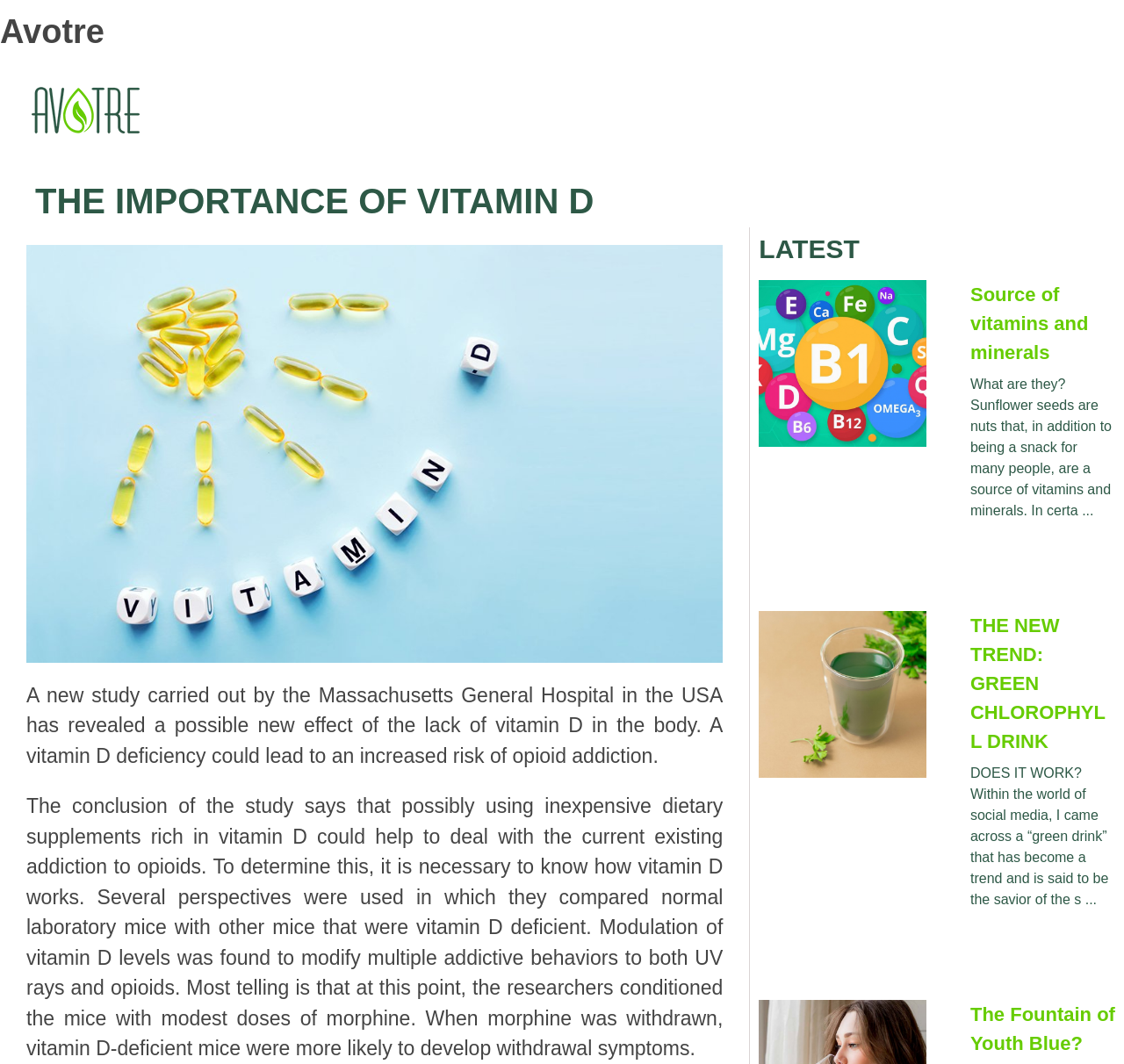Find the bounding box of the UI element described as: "Source of vitamins and minerals". The bounding box coordinates should be given as four float values between 0 and 1, i.e., [left, top, right, bottom].

[0.863, 0.266, 0.968, 0.341]